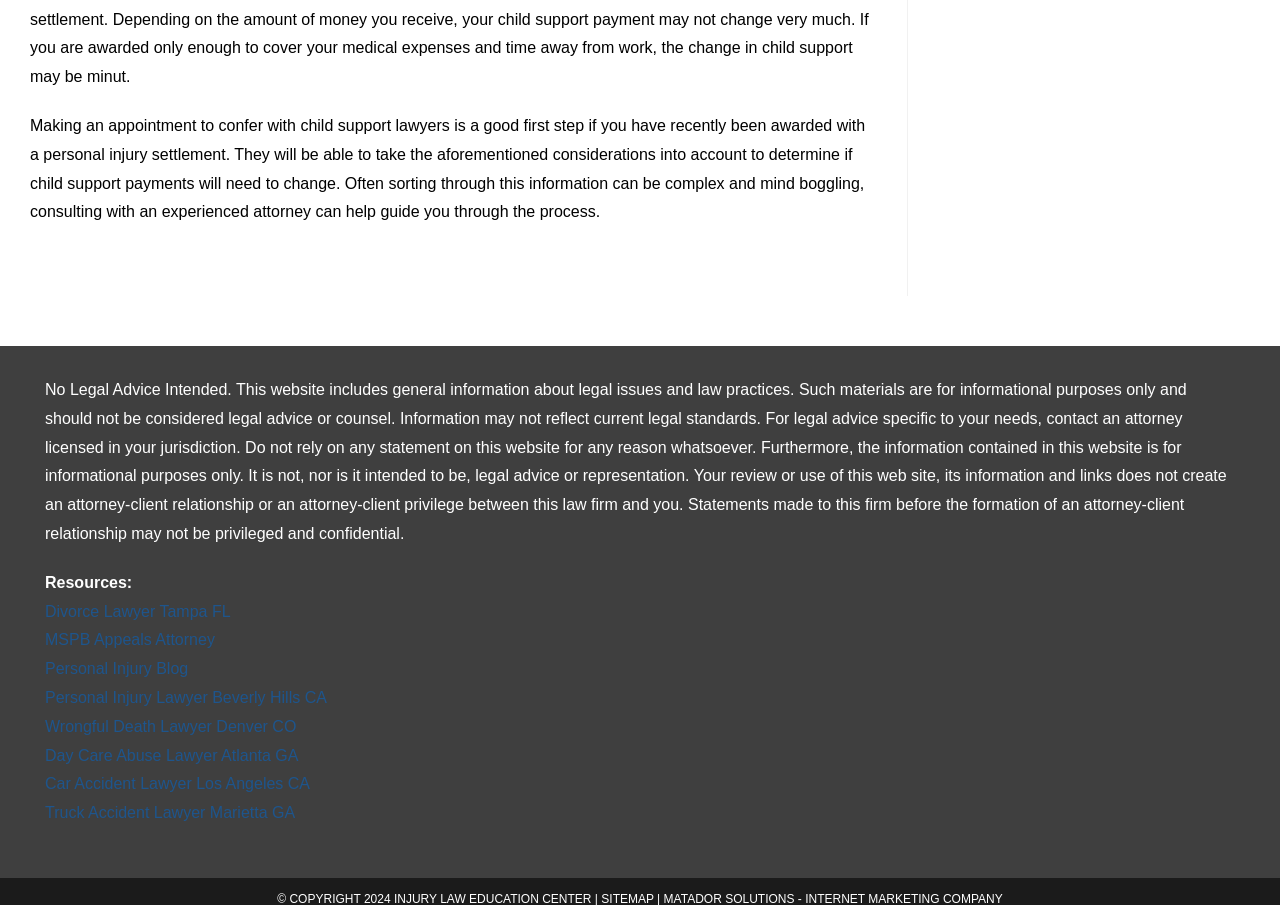Can you identify the bounding box coordinates of the clickable region needed to carry out this instruction: 'Visit 'Personal Injury Blog''? The coordinates should be four float numbers within the range of 0 to 1, stated as [left, top, right, bottom].

[0.035, 0.73, 0.147, 0.748]